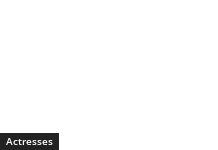What type of information is included in the individual actors' biographies?
Please answer the question as detailed as possible.

According to the caption, the individual actors' biographies include information about their career achievements, roles, and other relevant details, which suggests that the biographies provide a comprehensive overview of the actors' professional lives.